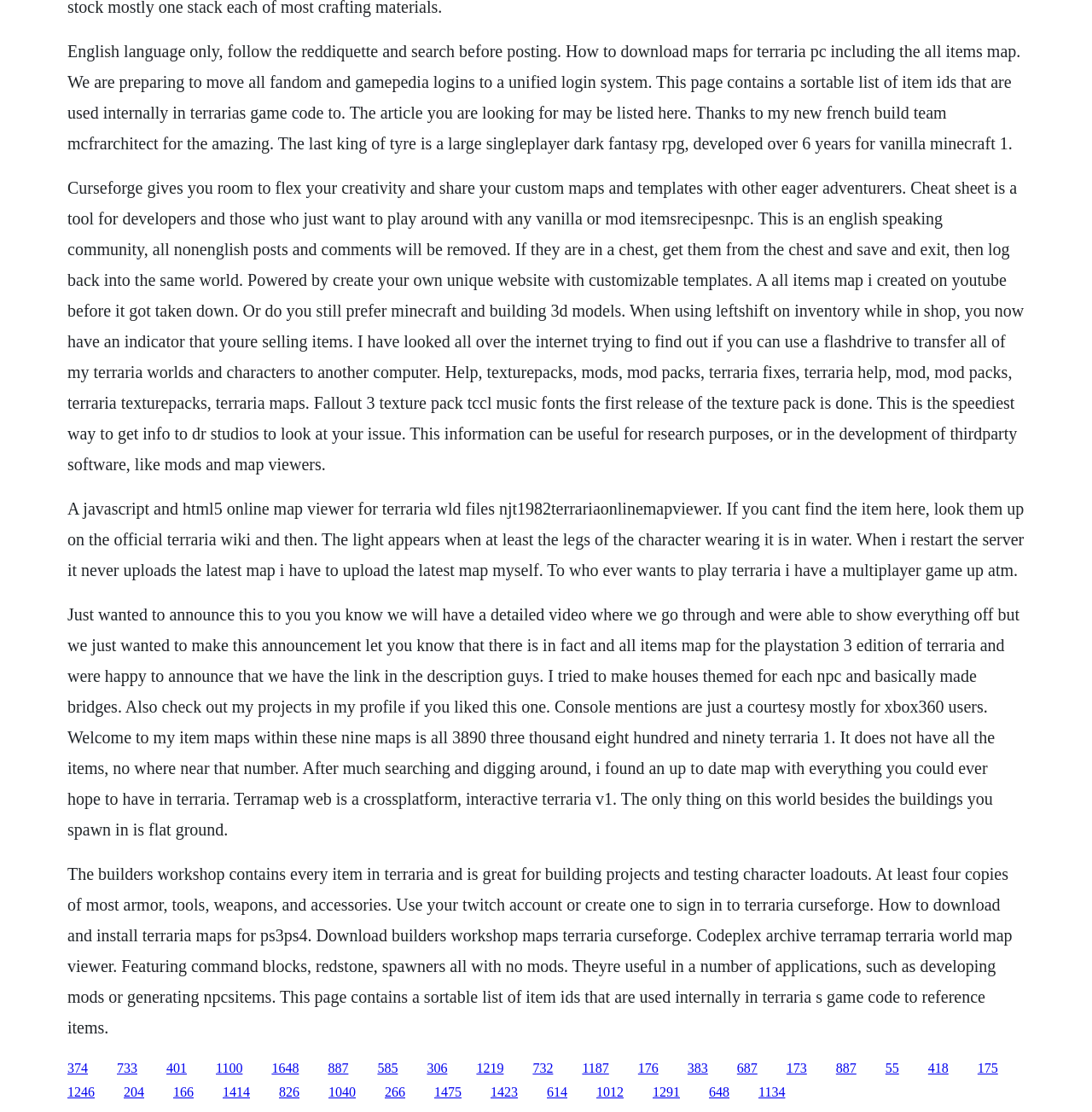Identify the bounding box coordinates of the element to click to follow this instruction: 'Click the link to download builders workshop maps'. Ensure the coordinates are four float values between 0 and 1, provided as [left, top, right, bottom].

[0.062, 0.954, 0.08, 0.967]